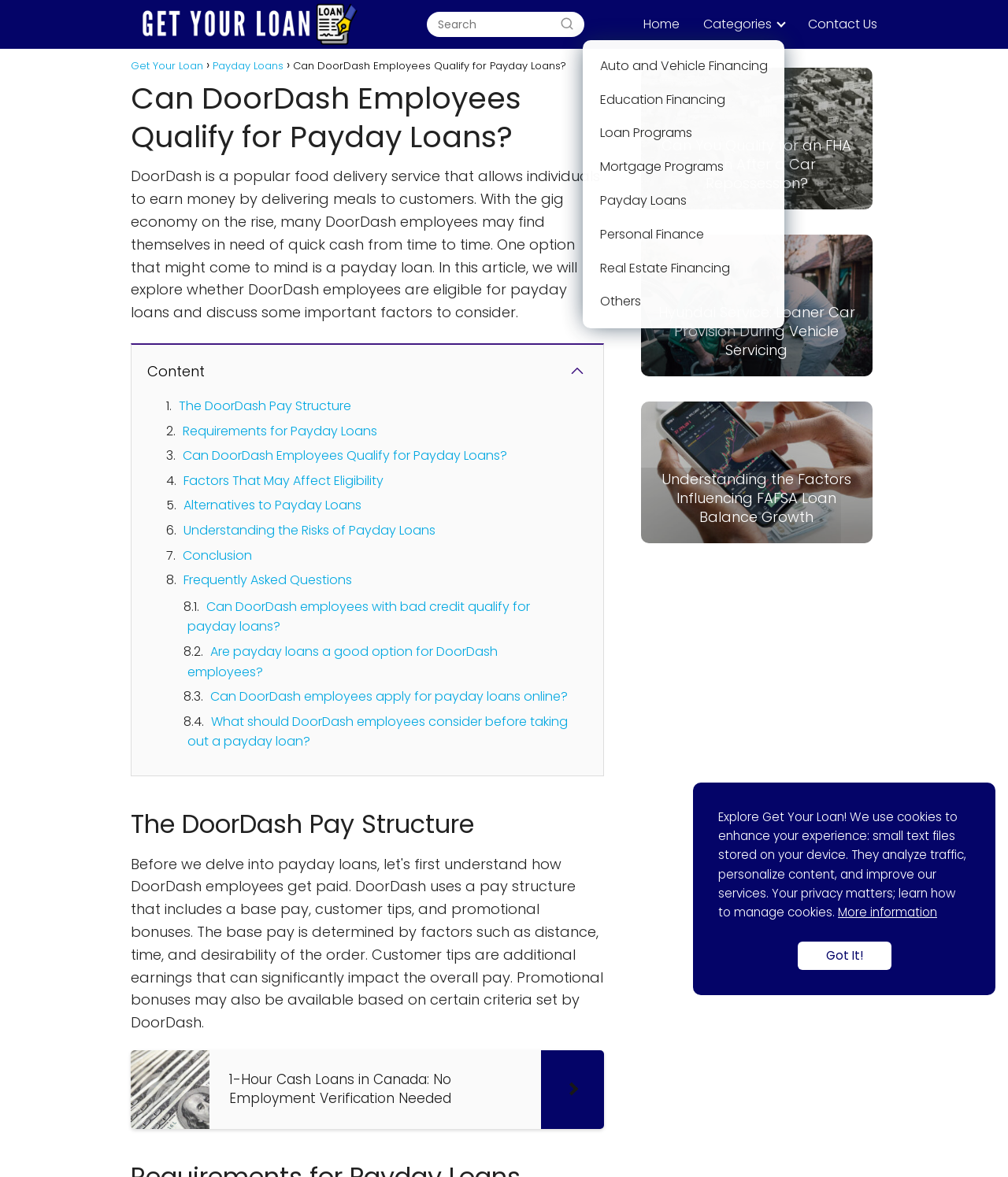Please provide a comprehensive response to the question below by analyzing the image: 
What is the purpose of the 'Categories' link?

The 'Categories' link is a navigation element that suggests it will take the user to a page that lists different categories of content or services. Its placement in the top navigation bar indicates that it is a key navigation element on the website.